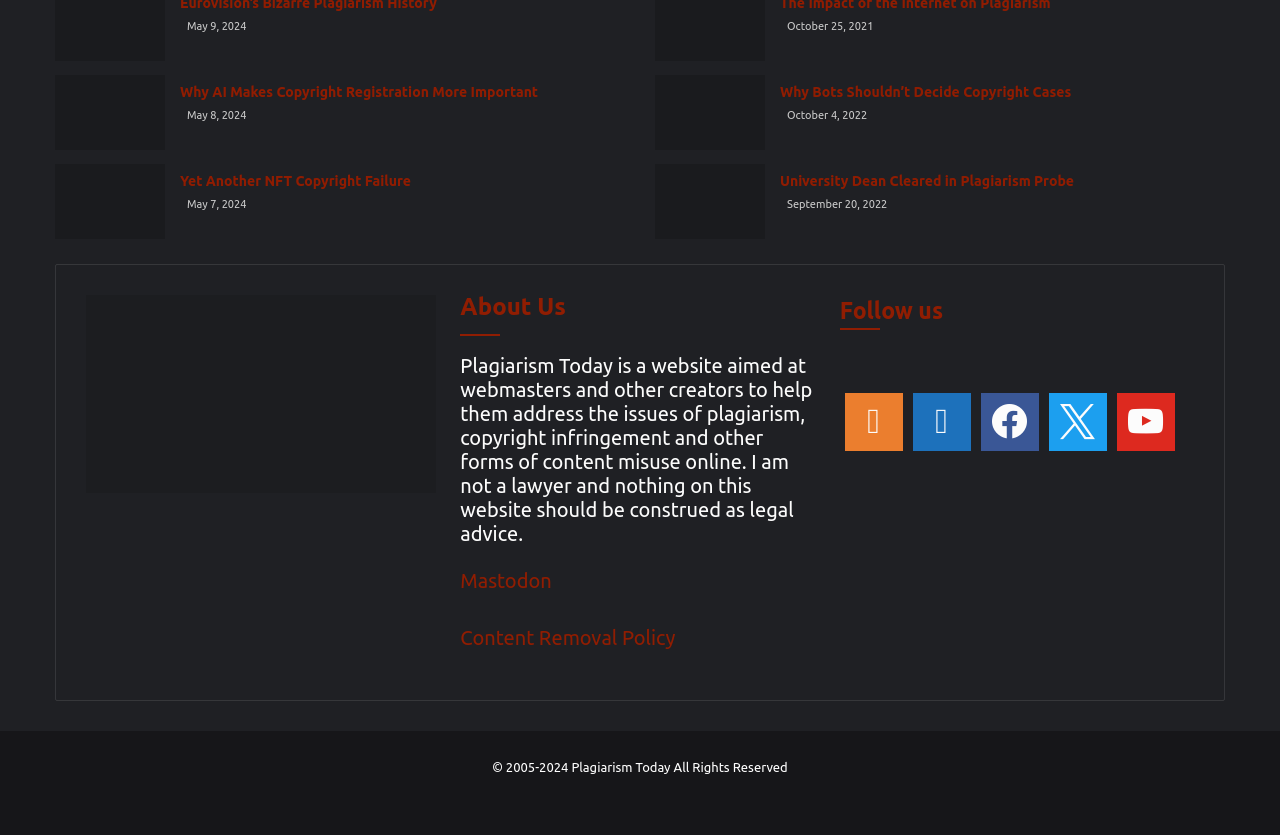With reference to the screenshot, provide a detailed response to the question below:
How many social media links are there?

I counted the number of social media links by looking at the links with icons, such as Facebook, YouTube, Mastodon, and others, and found a total of 6 links.